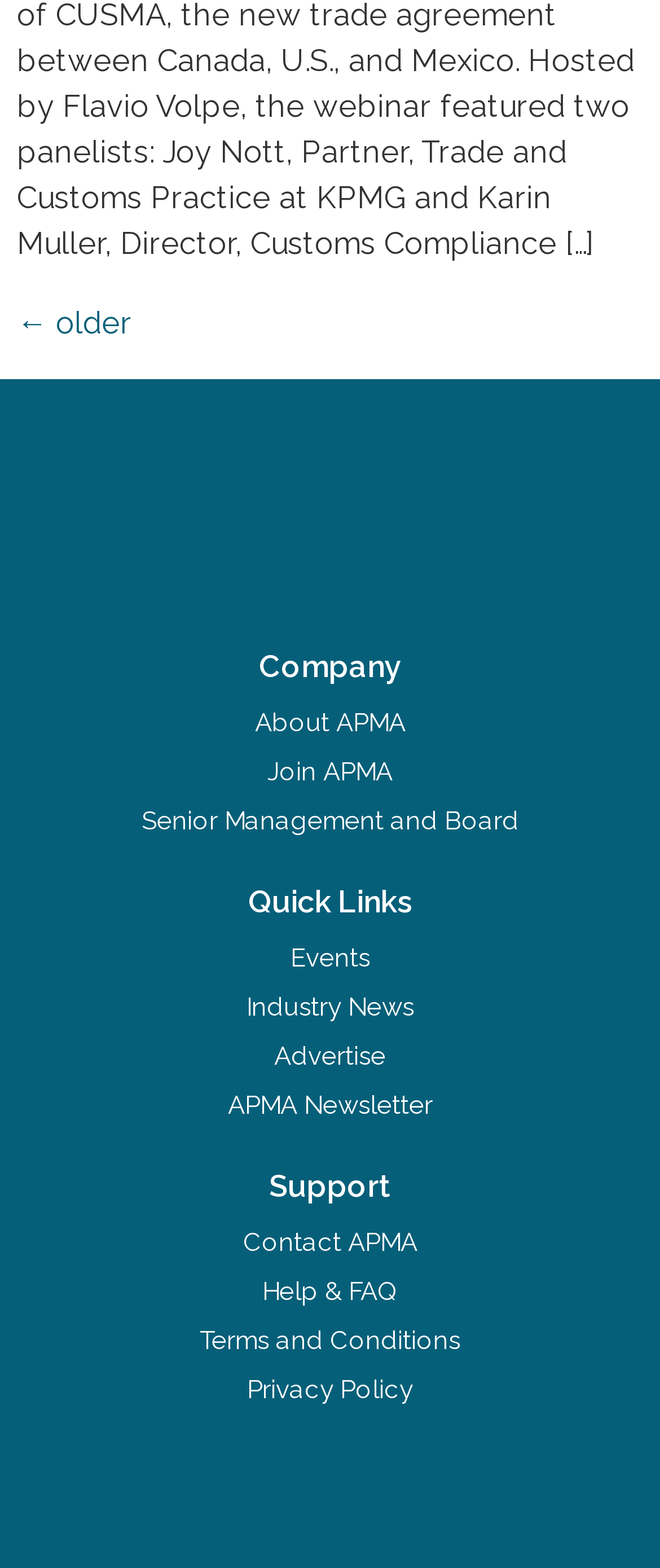Point out the bounding box coordinates of the section to click in order to follow this instruction: "go to about page".

[0.386, 0.451, 0.614, 0.47]